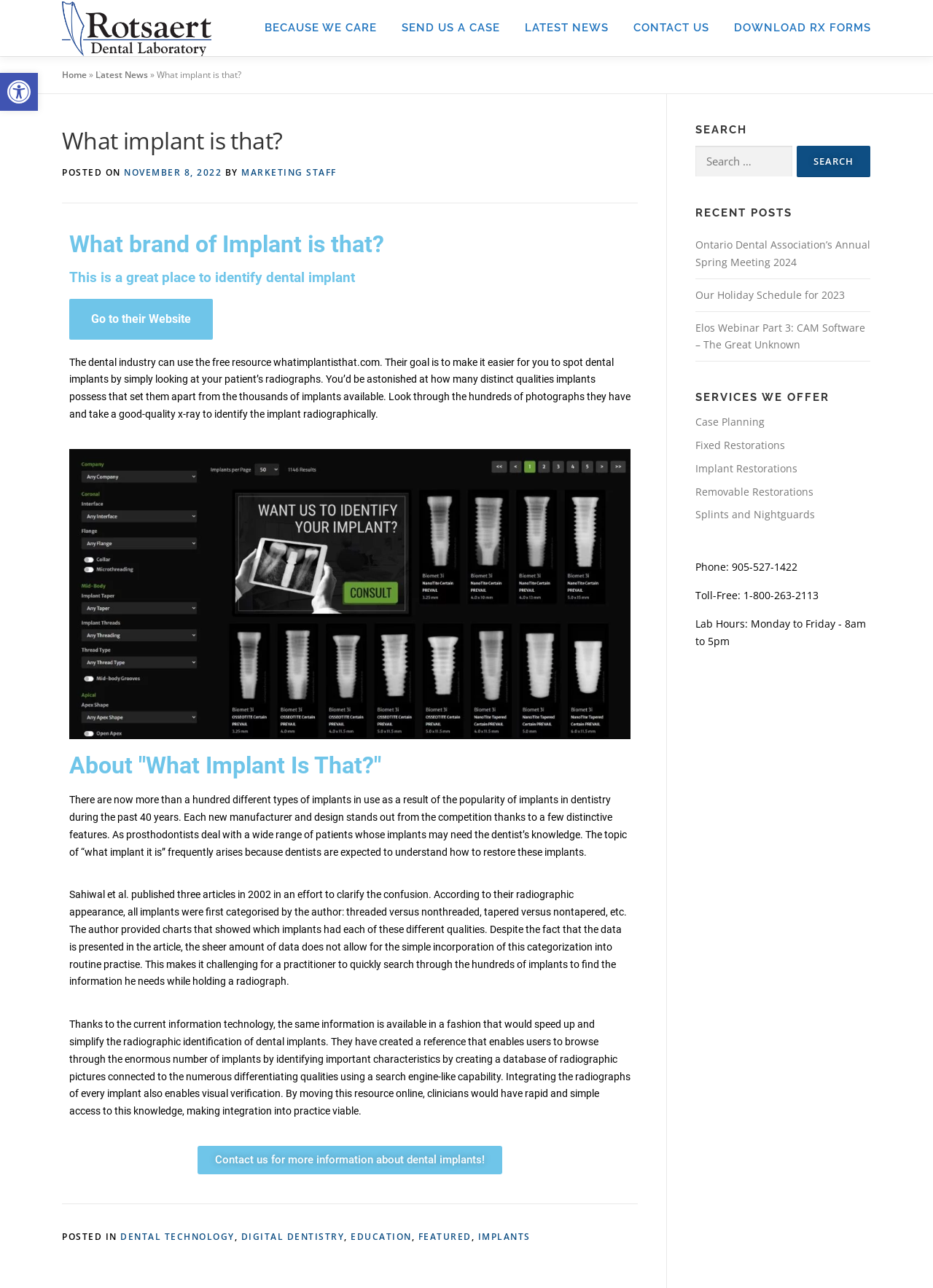Please respond to the question using a single word or phrase:
What is the purpose of the 'What Implant Is That?' resource?

To identify dental implants